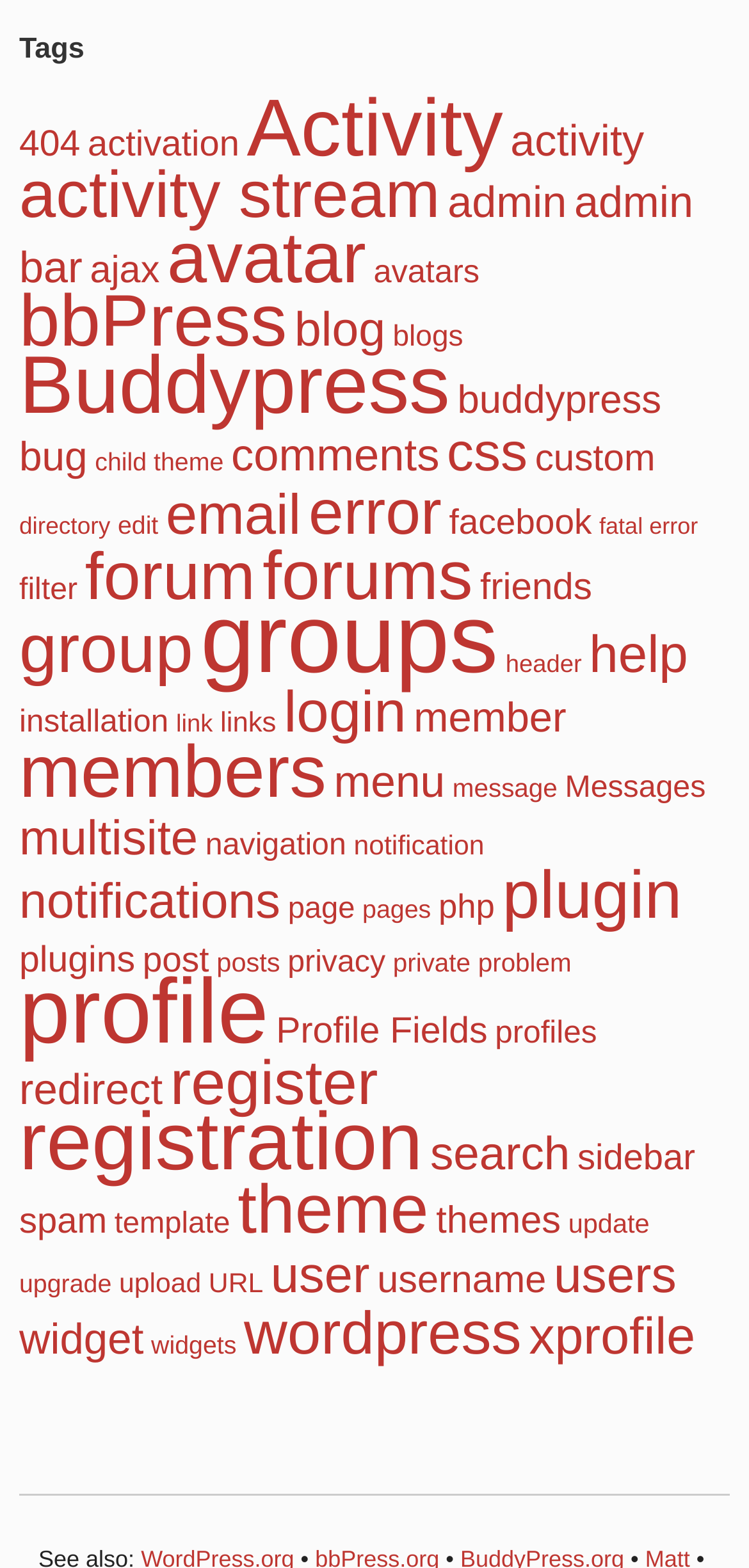Identify the bounding box coordinates for the UI element described as follows: "Profile Fields". Ensure the coordinates are four float numbers between 0 and 1, formatted as [left, top, right, bottom].

[0.369, 0.645, 0.651, 0.671]